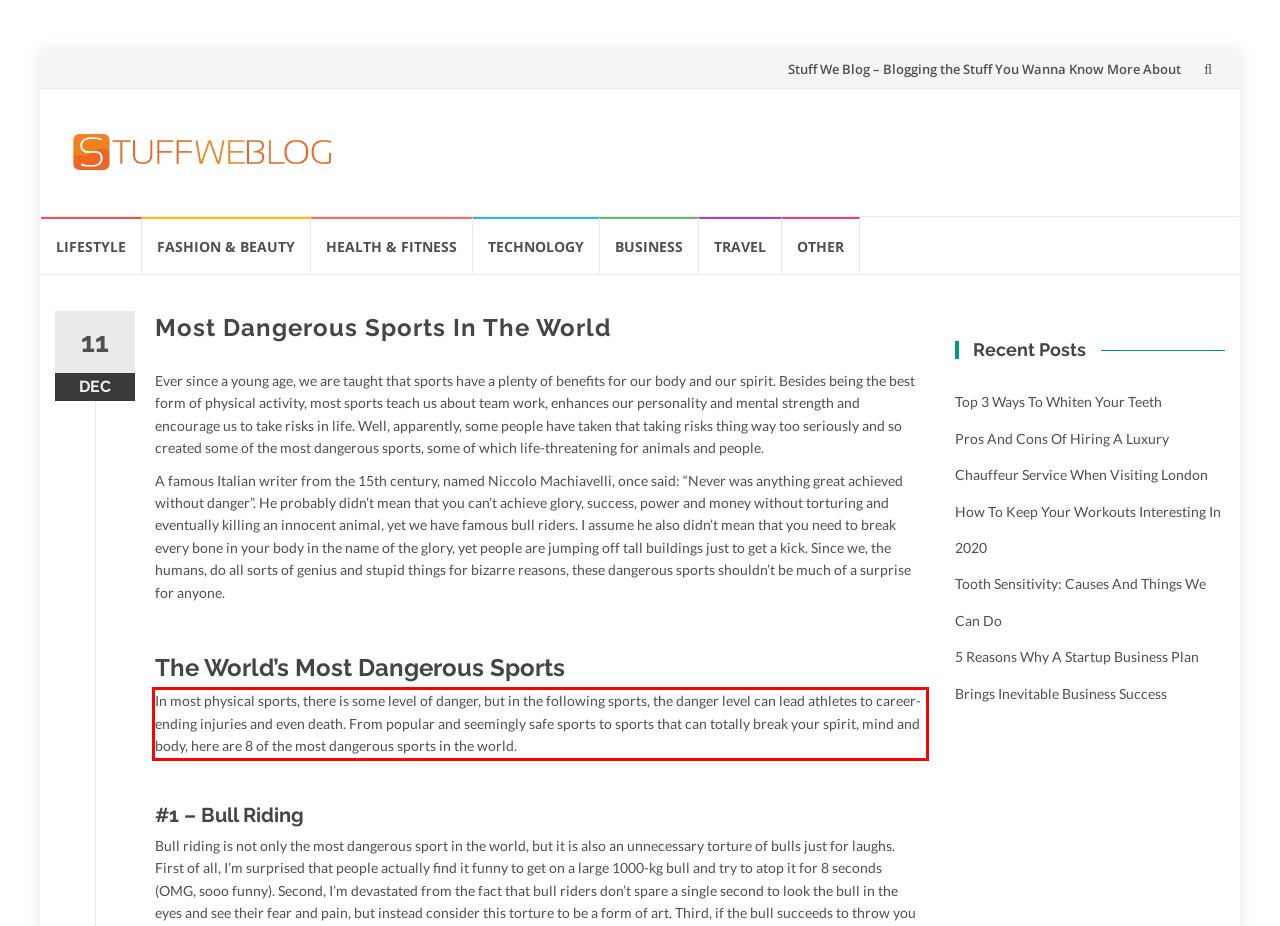Analyze the red bounding box in the provided webpage screenshot and generate the text content contained within.

In most physical sports, there is some level of danger, but in the following sports, the danger level can lead athletes to career-ending injuries and even death. From popular and seemingly safe sports to sports that can totally break your spirit, mind and body, here are 8 of the most dangerous sports in the world.